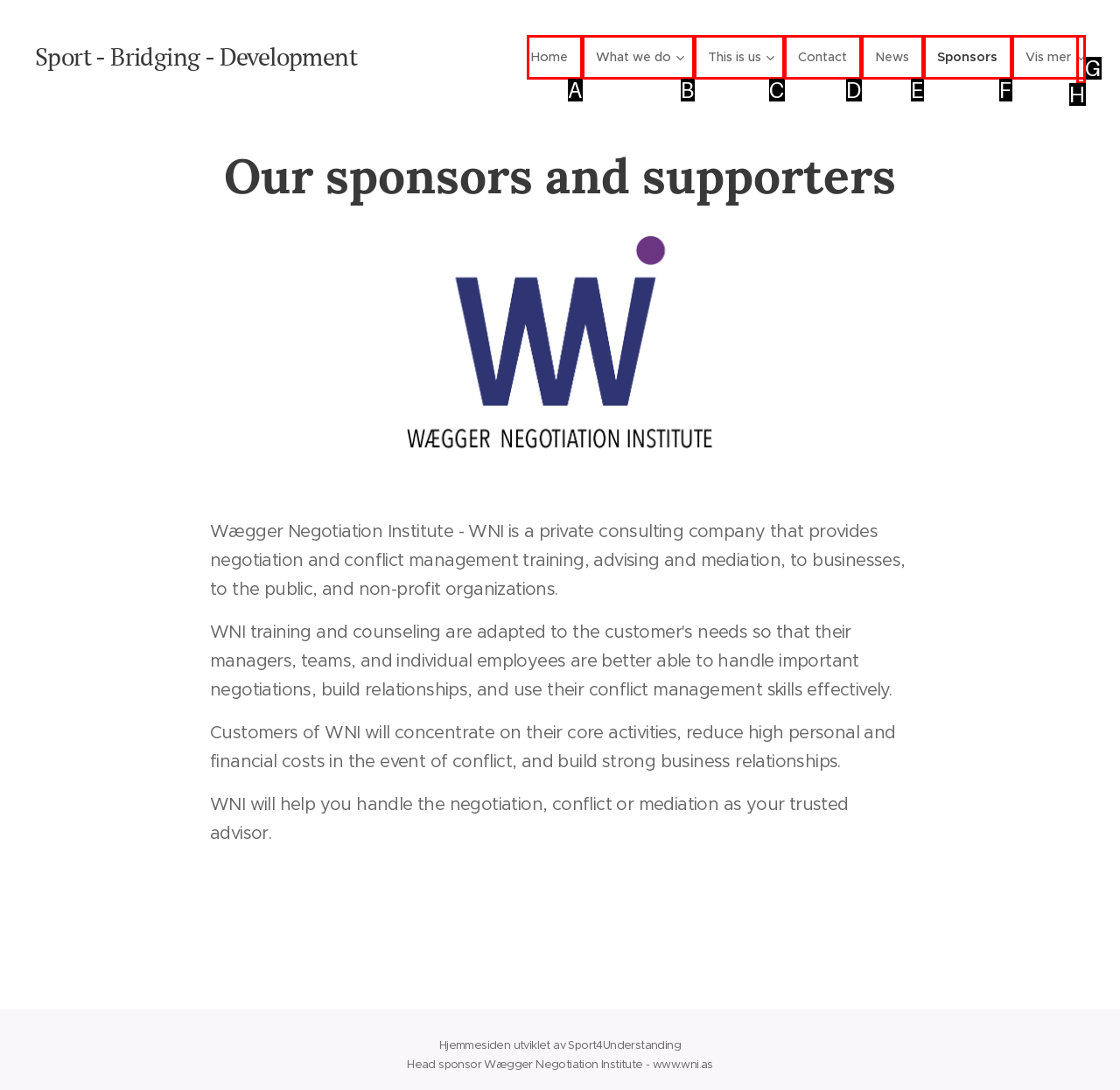Find the option that aligns with: Home
Provide the letter of the corresponding option.

A